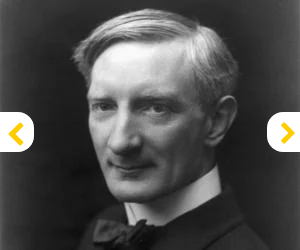Answer the following inquiry with a single word or phrase:
What is the name of the report published by William Beveridge in 1942?

Beveridge Report